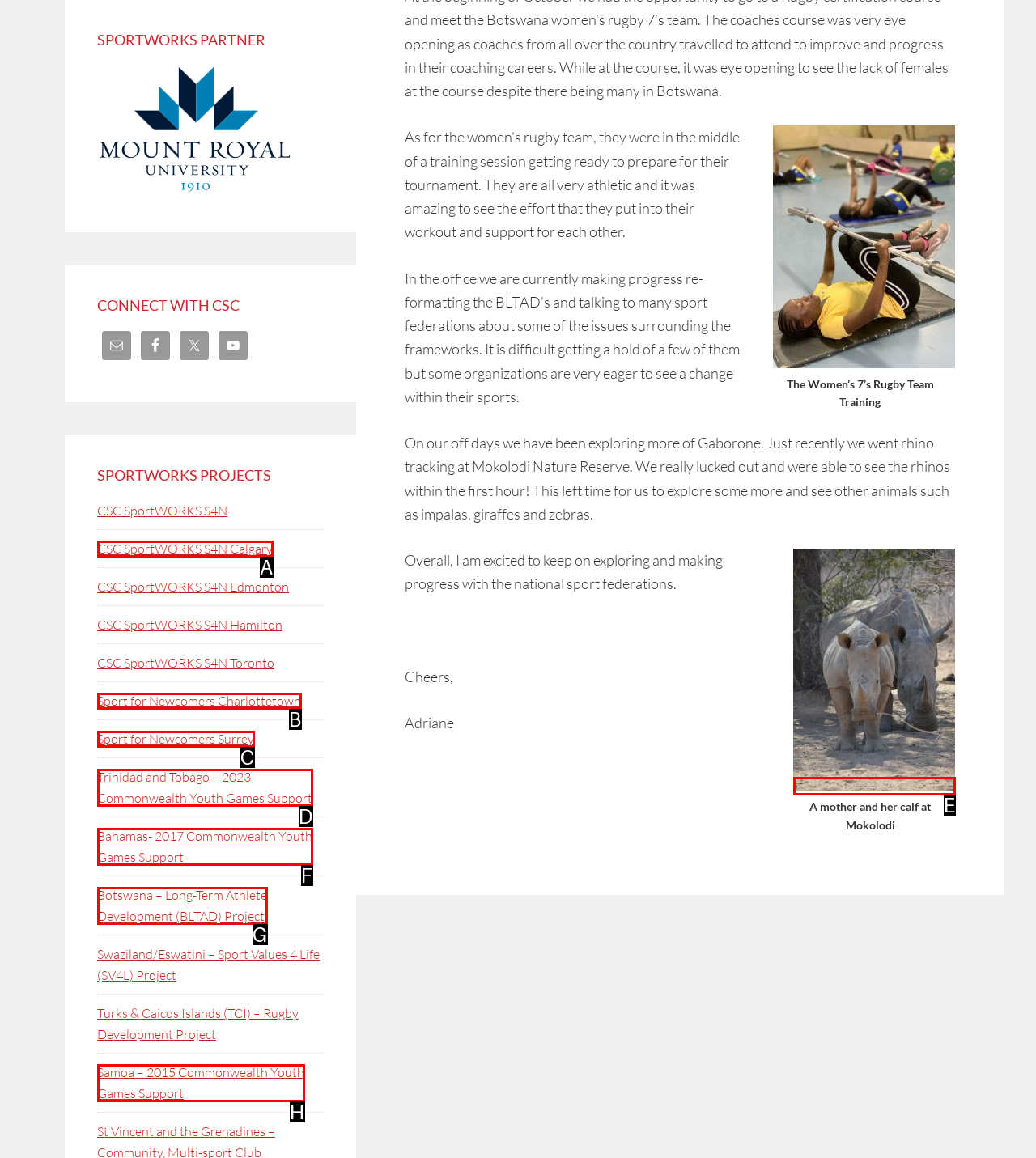With the description: Sport for Newcomers Charlottetown, find the option that corresponds most closely and answer with its letter directly.

B